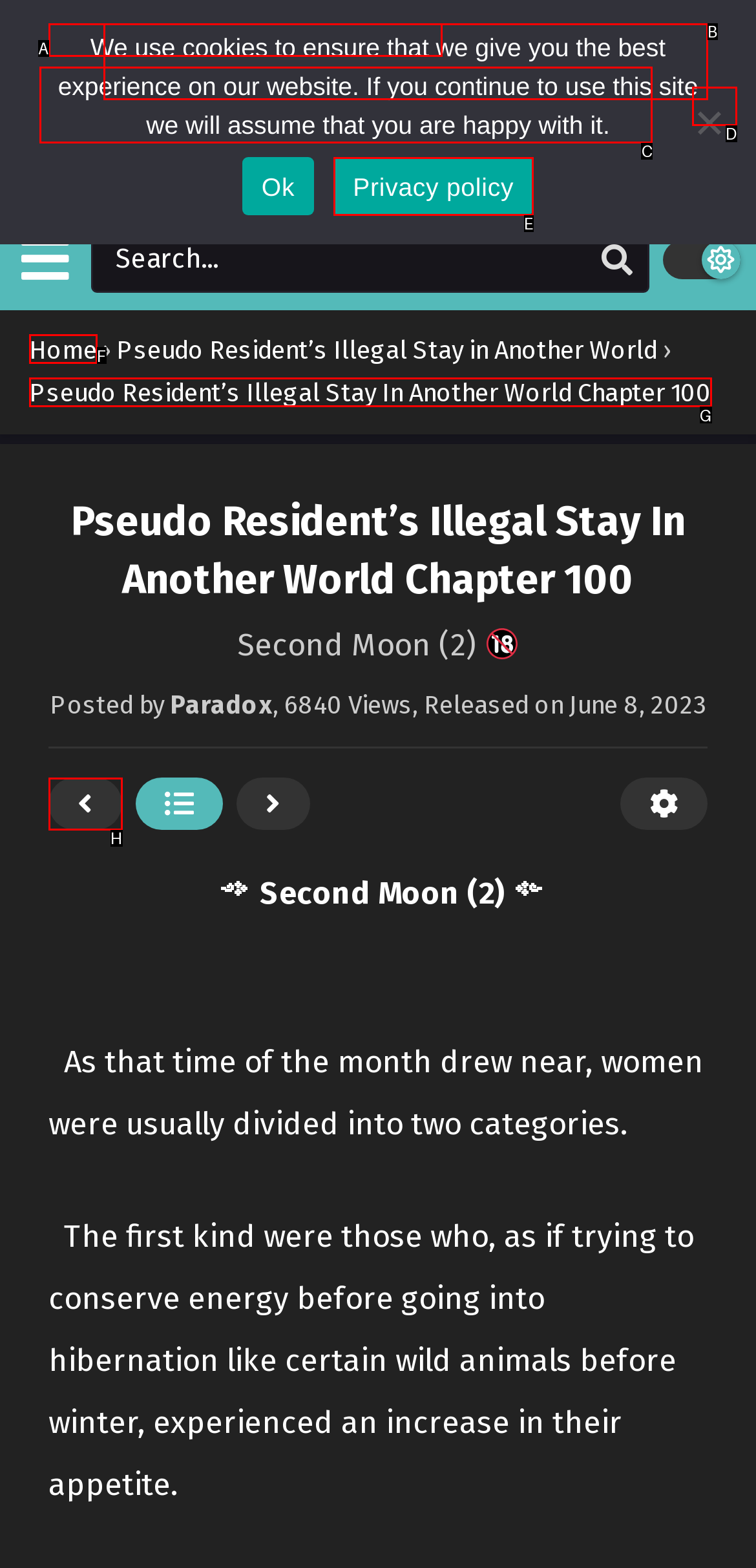Which option corresponds to the following element description: Prev?
Please provide the letter of the correct choice.

H